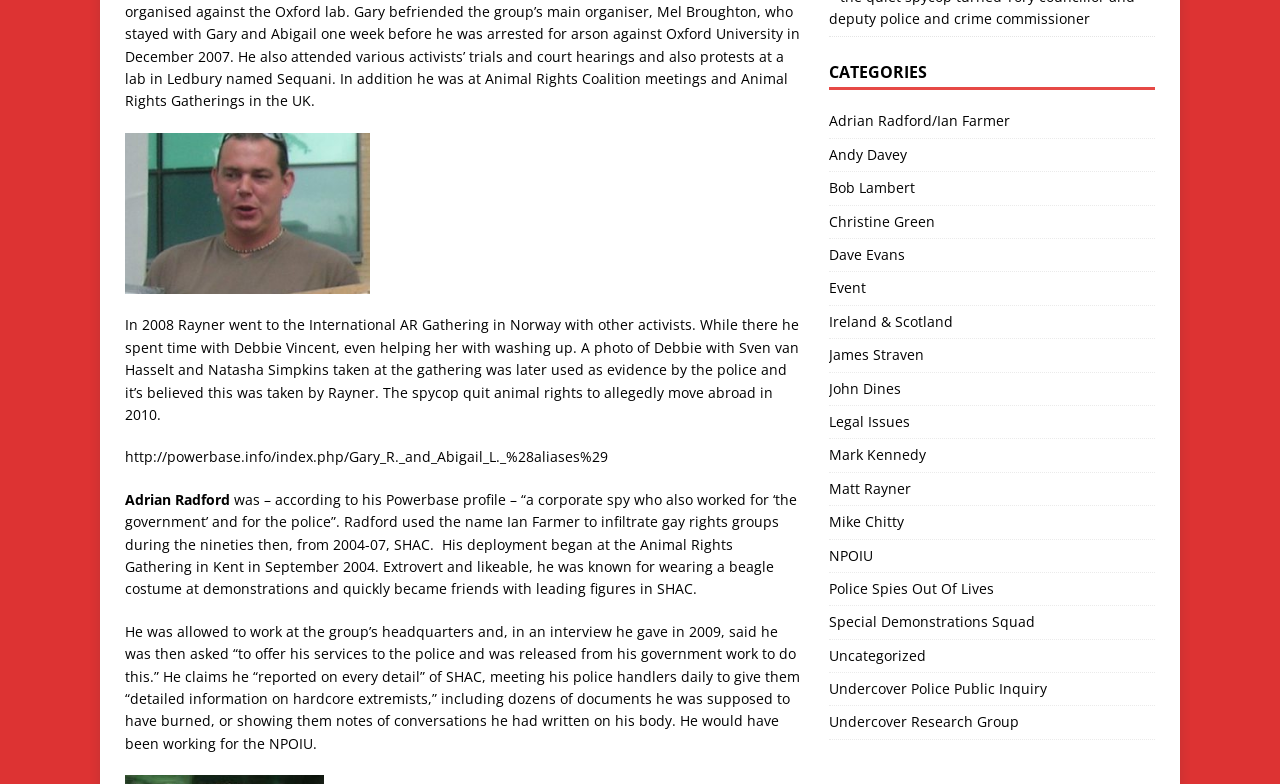Determine the bounding box coordinates of the element that should be clicked to execute the following command: "Read about Matt Rayner's experience at the International AR Gathering in Norway".

[0.098, 0.402, 0.624, 0.541]